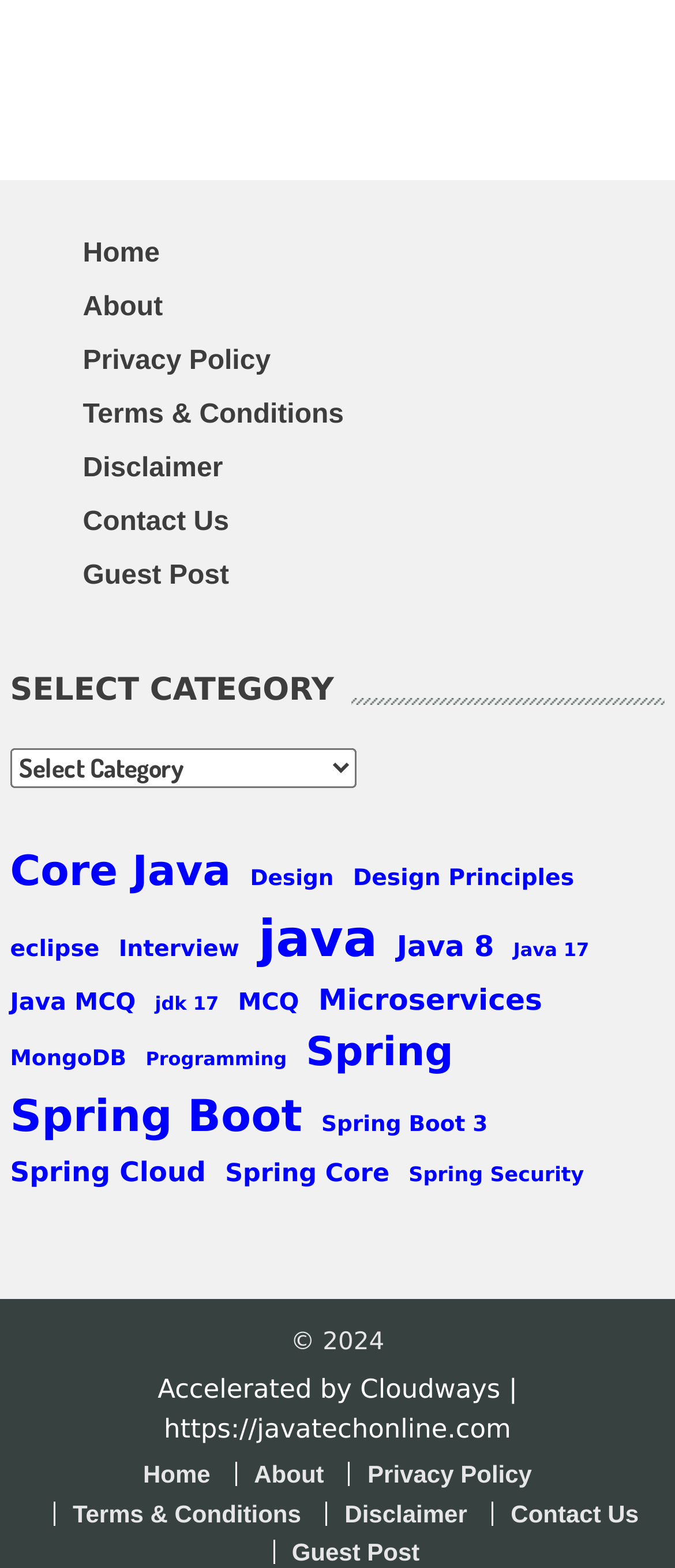What is the title of the second section?
Using the image as a reference, answer the question in detail.

The second section of the webpage has a heading element with the text 'SELECT CATEGORY', which indicates that this section is for selecting categories.